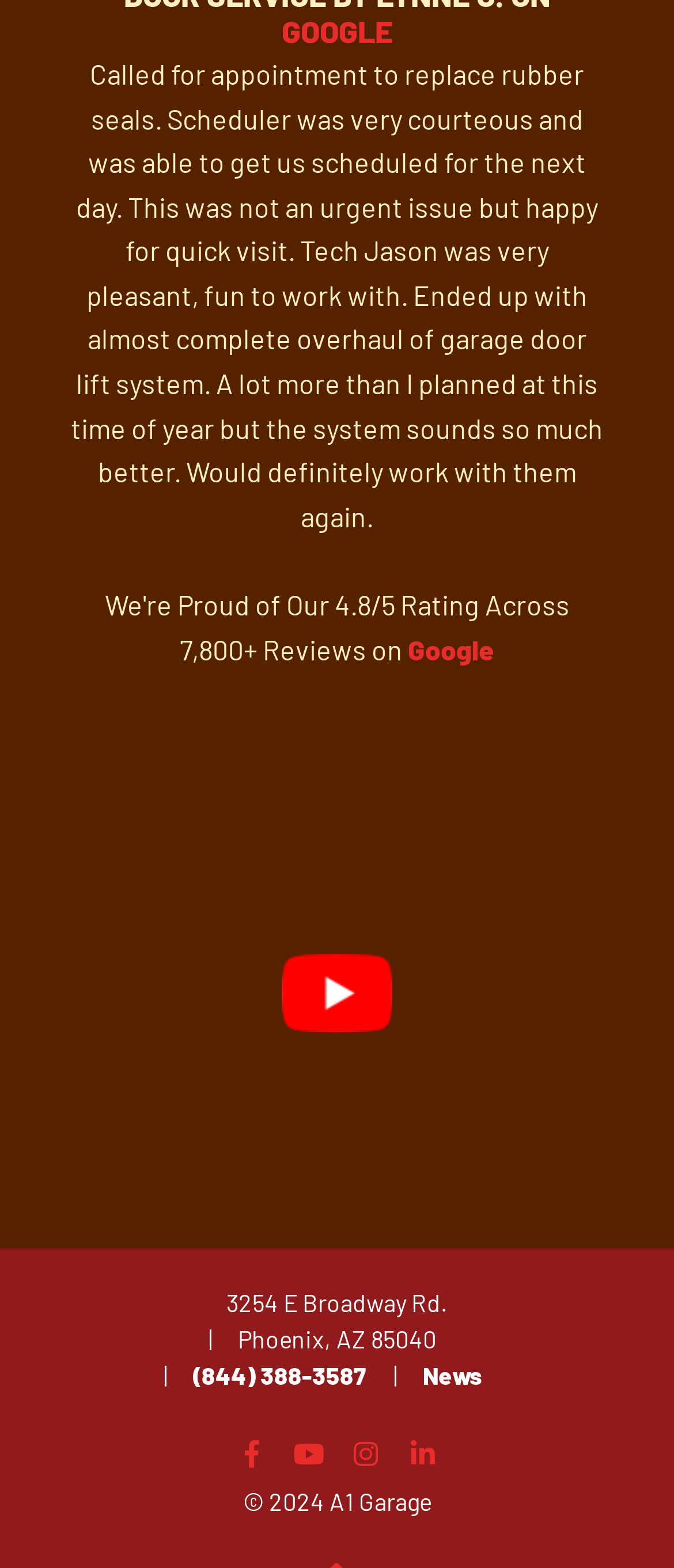Using the webpage screenshot, locate the HTML element that fits the following description and provide its bounding box: "aria-label="play Youtube video"".

[0.103, 0.537, 0.897, 0.73]